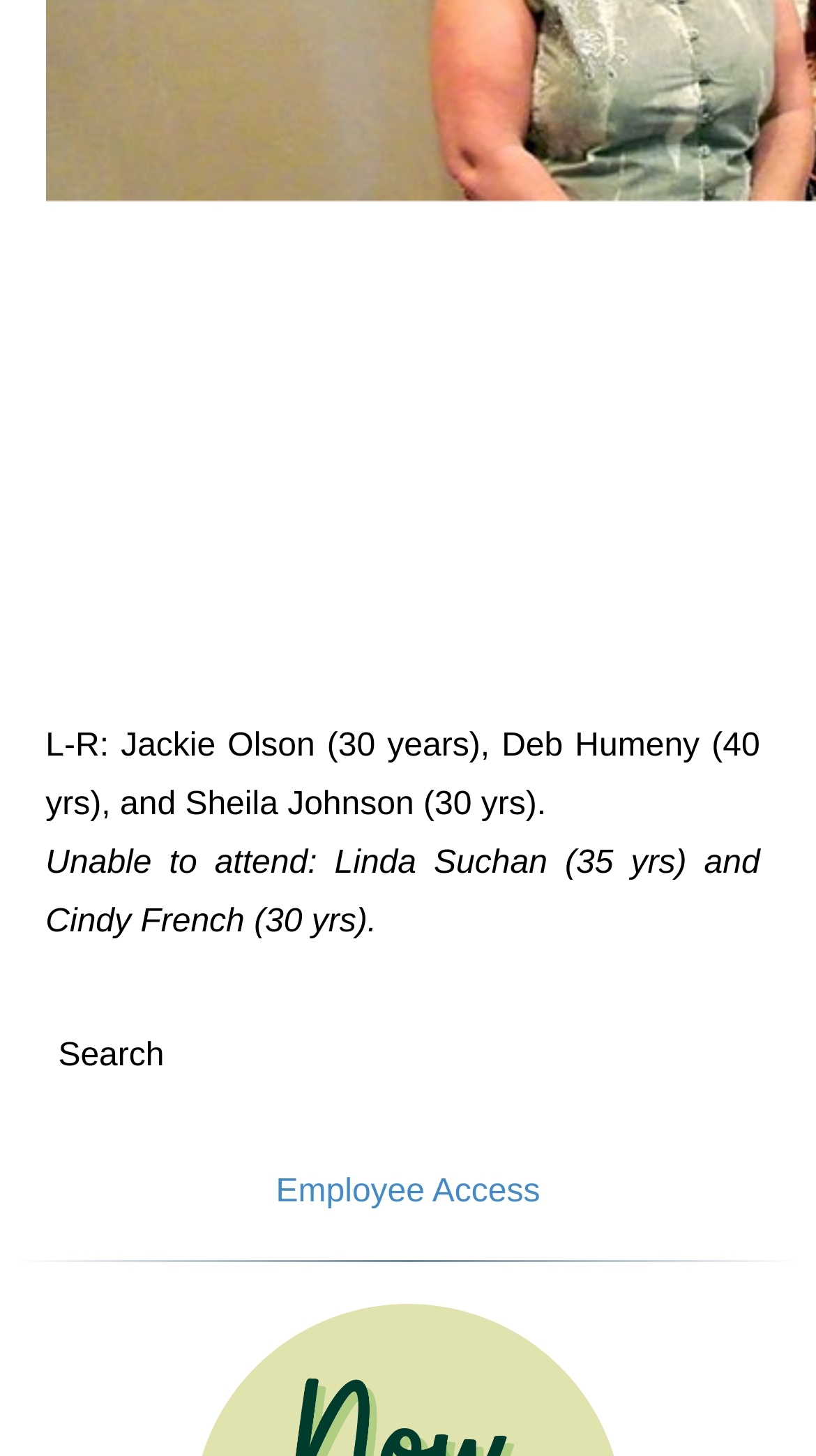Please locate the UI element described by "News" and provide its bounding box coordinates.

[0.427, 0.722, 0.573, 0.742]